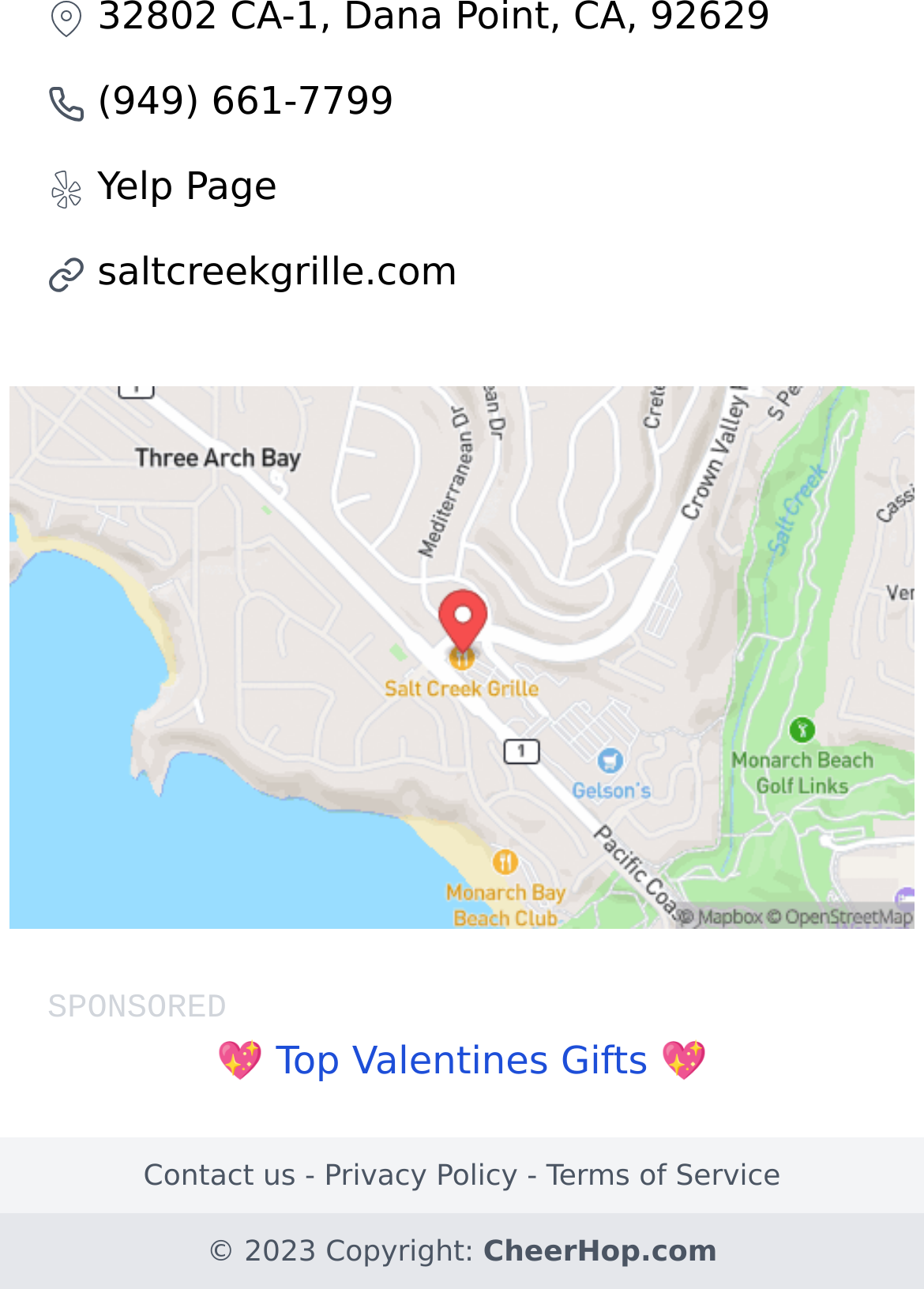Utilize the information from the image to answer the question in detail:
What is the website of Salt Creek Grille?

I found the website by looking at the link element with the text 'saltcreekgrille.com' which is located near the top of the page, next to an image with the description 'Website'.